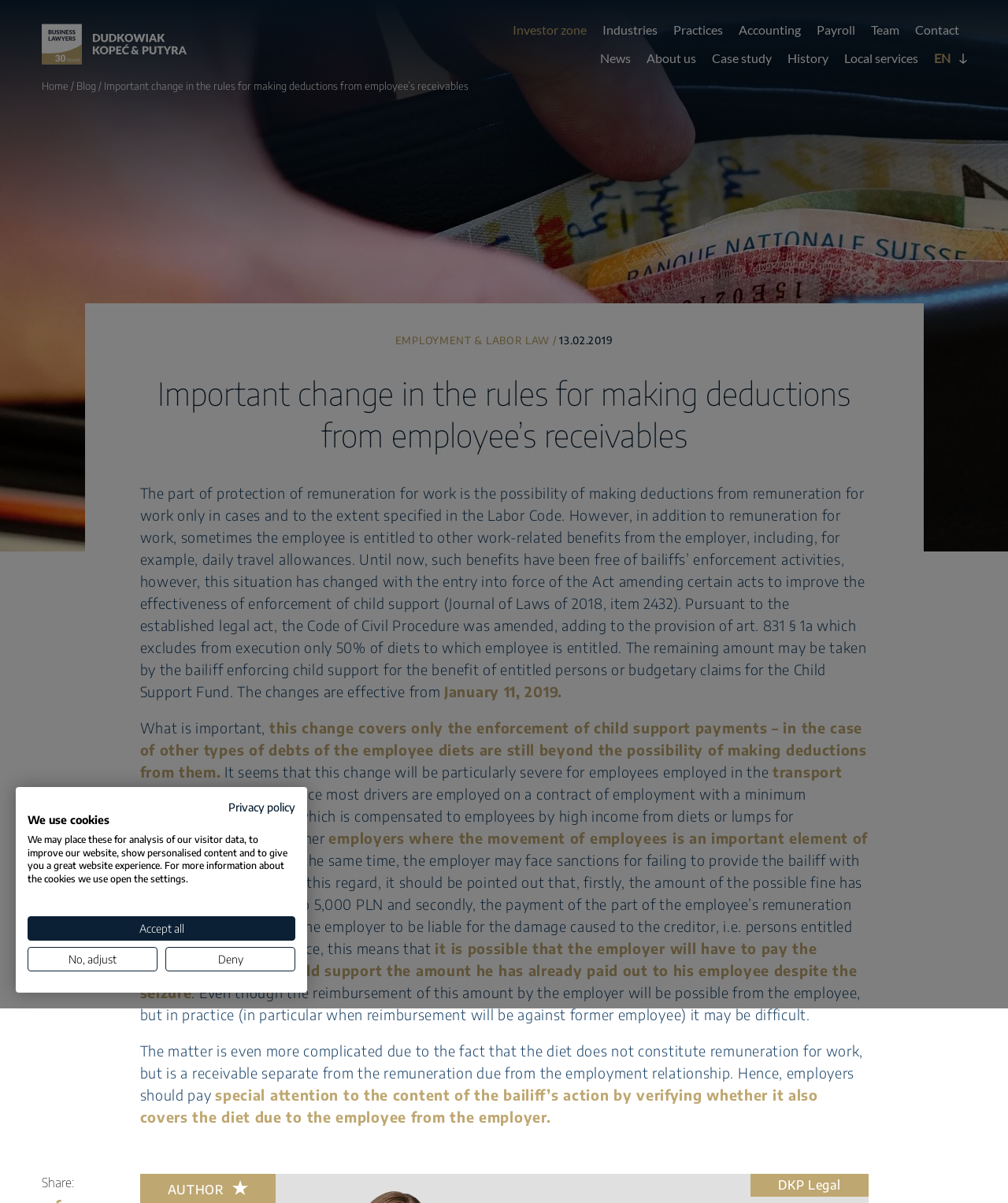Please specify the bounding box coordinates of the element that should be clicked to execute the given instruction: 'Click the 'Home' link'. Ensure the coordinates are four float numbers between 0 and 1, expressed as [left, top, right, bottom].

[0.041, 0.066, 0.068, 0.077]